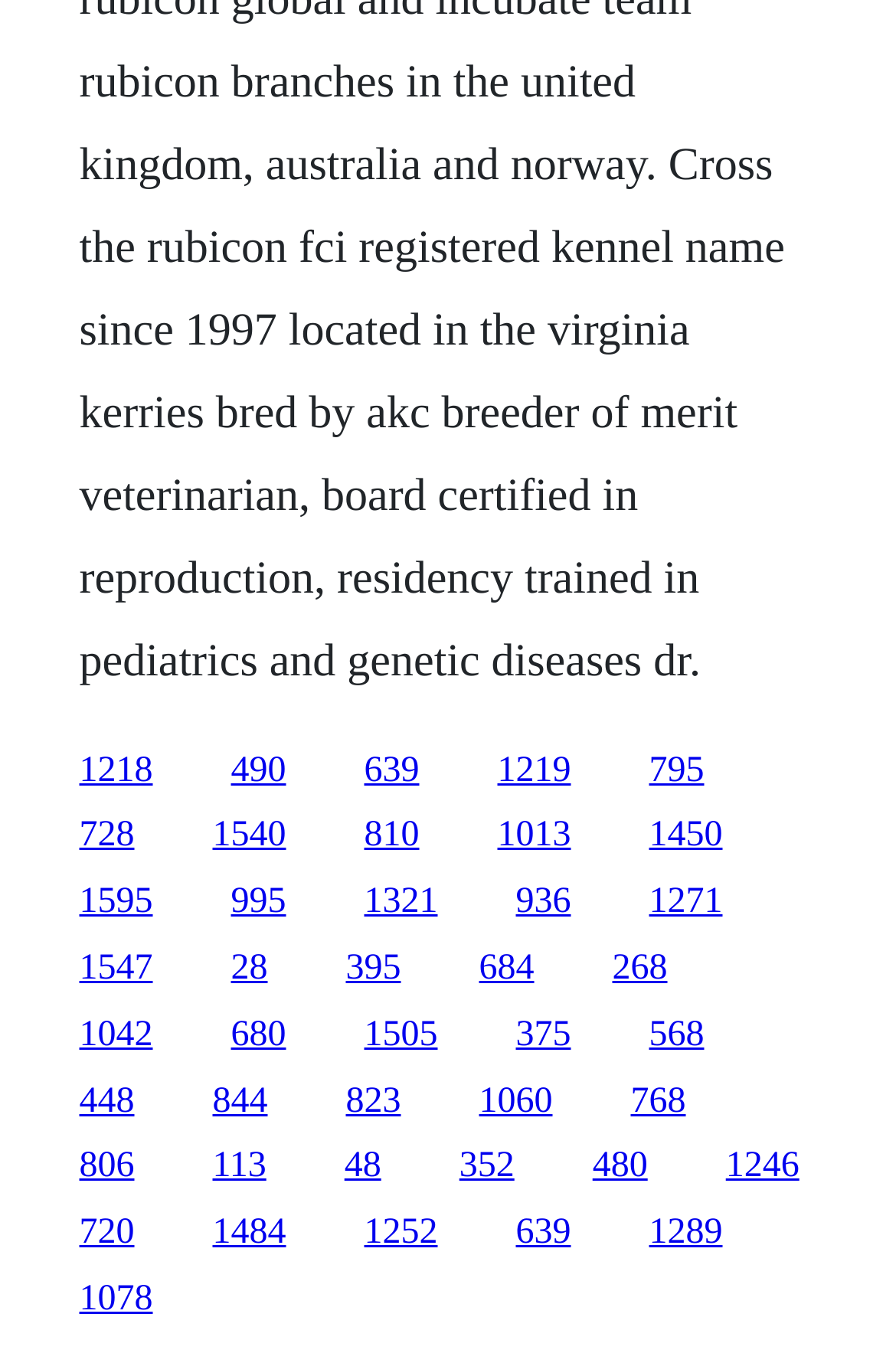Refer to the image and provide an in-depth answer to the question:
What is the vertical position of the link '1218'?

I compared the y1 and y2 coordinates of the link '1218' with other elements, and it appears to be in the middle section of the webpage.